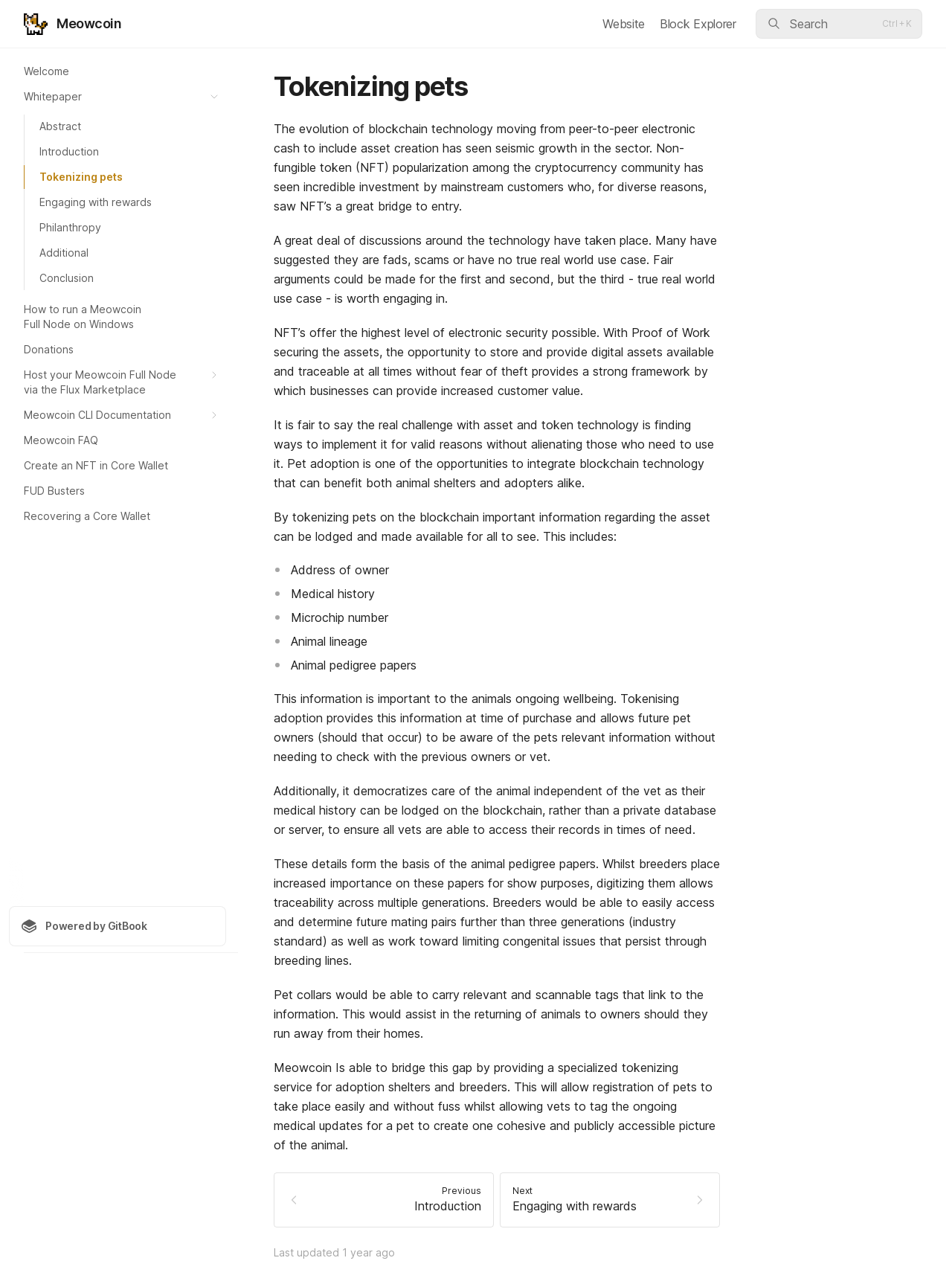Locate the bounding box coordinates of the clickable region necessary to complete the following instruction: "Go to the 'Whitepaper' page". Provide the coordinates in the format of four float numbers between 0 and 1, i.e., [left, top, right, bottom].

[0.009, 0.066, 0.238, 0.085]